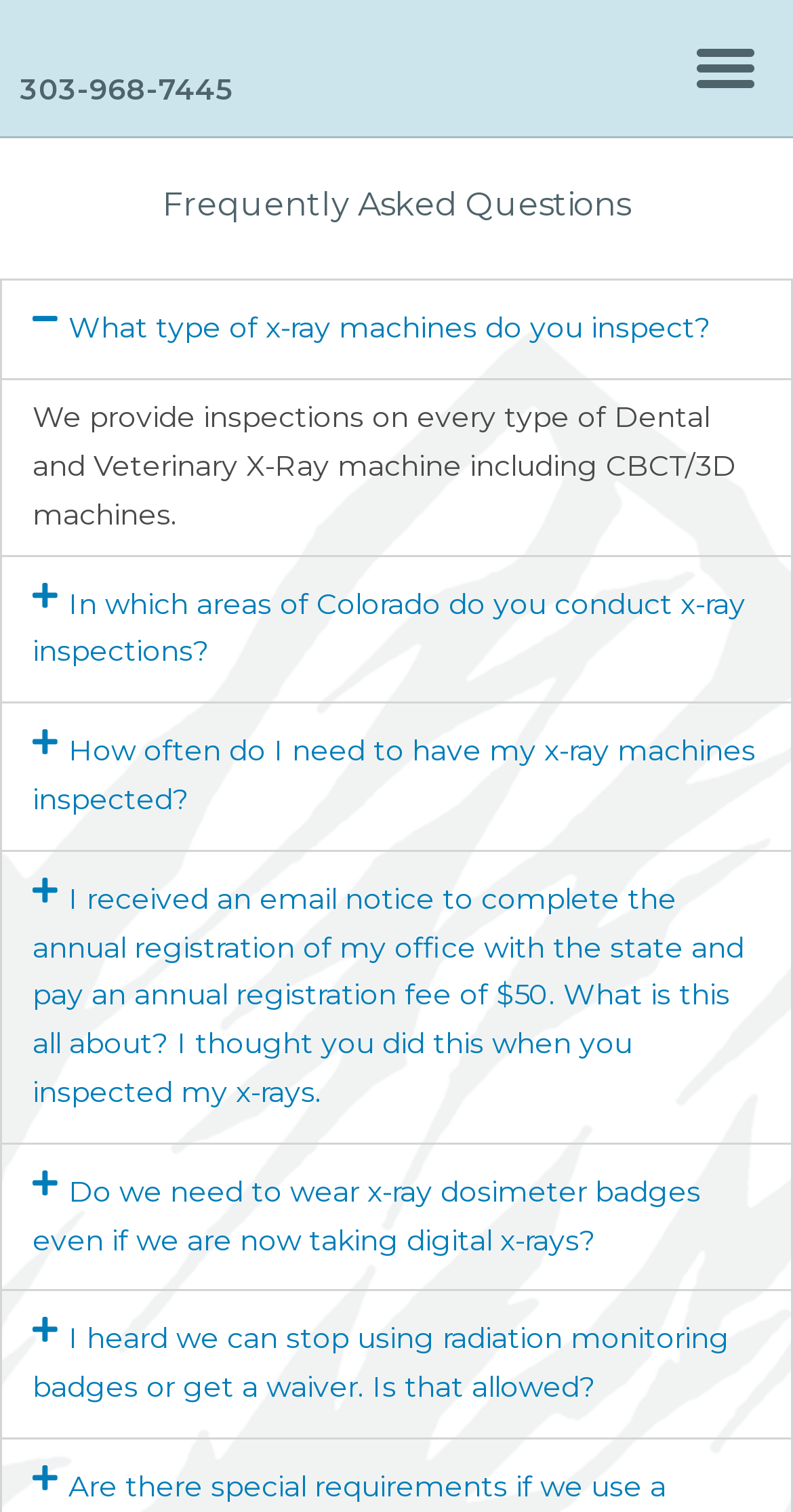What is the phone number provided on the webpage?
Craft a detailed and extensive response to the question.

This answer can be obtained by looking at the link element at the top of the webpage, which contains the phone number '303-968-7445'.